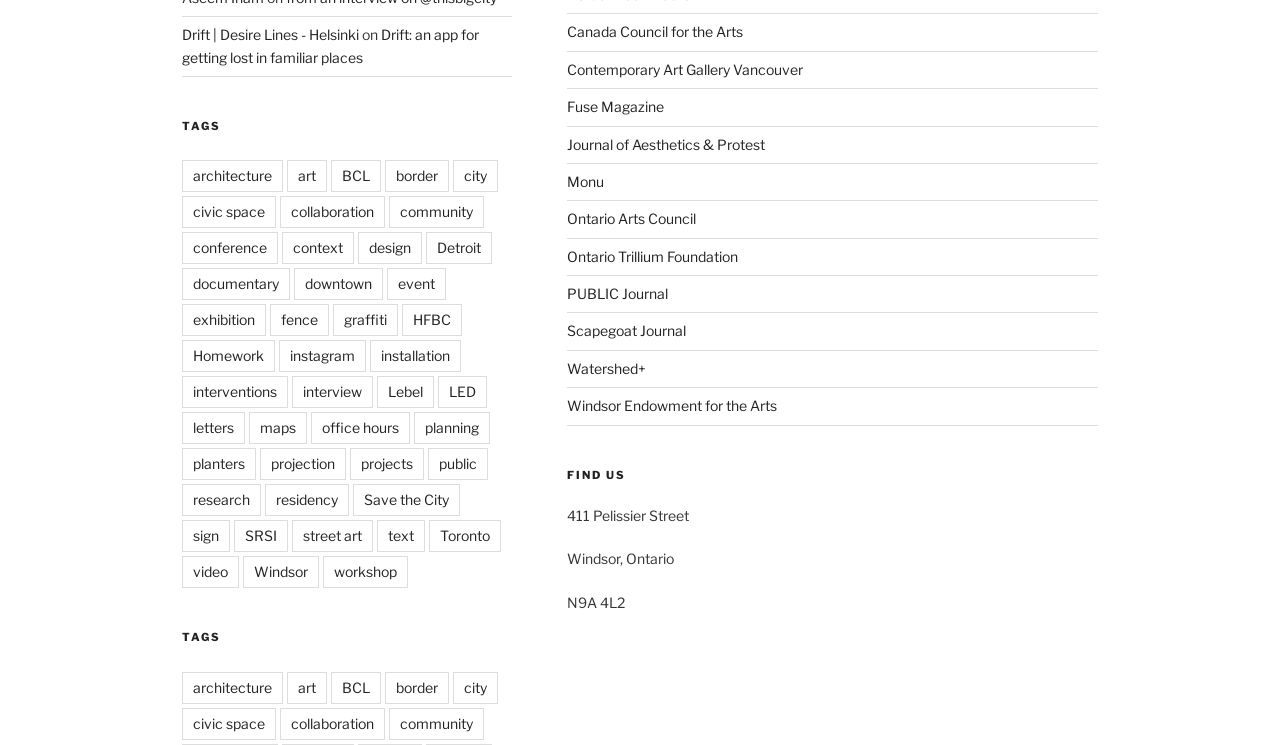Please study the image and answer the question comprehensively:
How many sections are there on this webpage?

I analyzed the structure of the webpage and found that there are three main sections: the top section with links to tags, the middle section with links to supporters, and the bottom section with the 'FIND US' heading and address information.